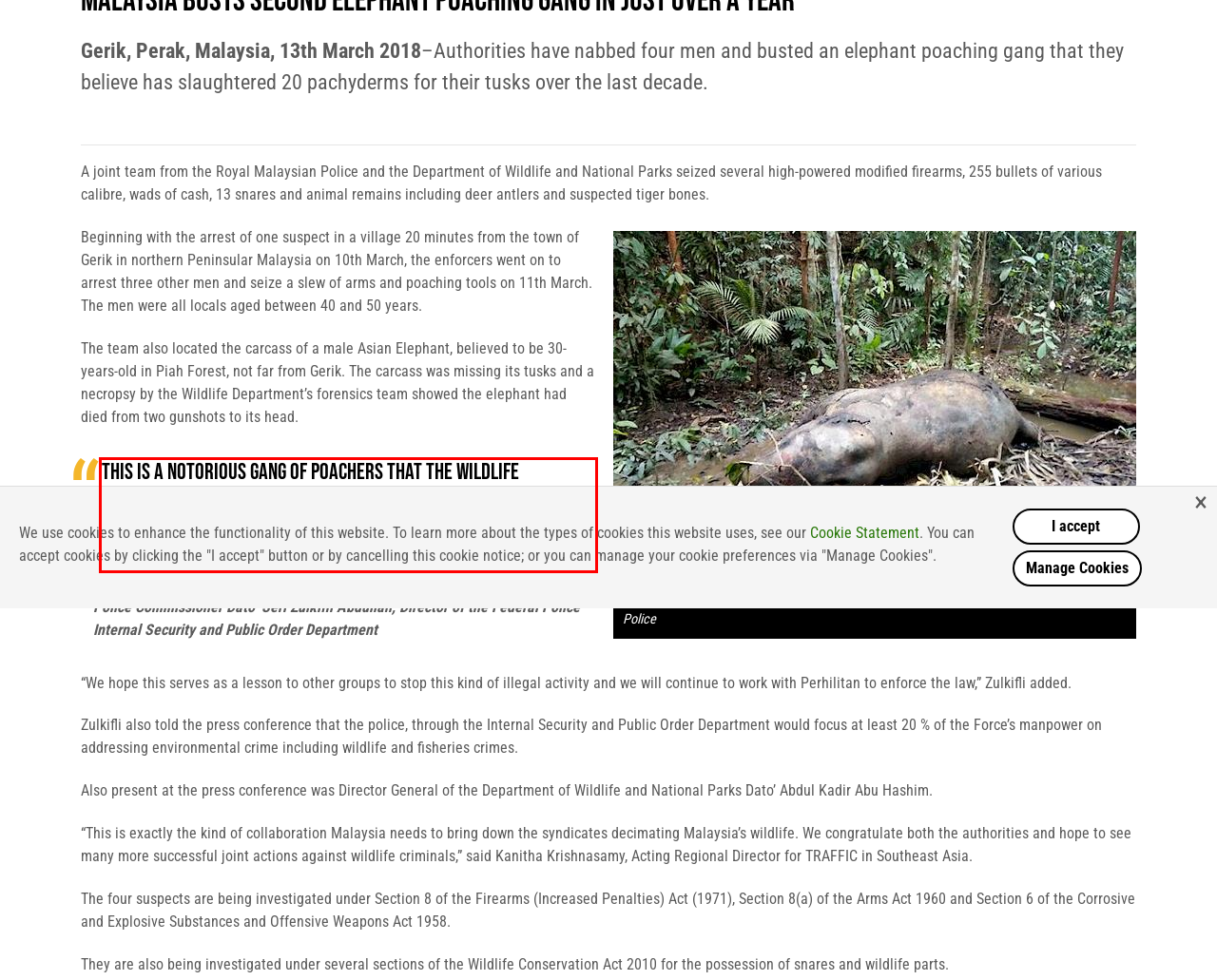Please analyze the provided webpage screenshot and perform OCR to extract the text content from the red rectangle bounding box.

This is a notorious gang of poachers that the Wildlife Department has been tracking since 2009. We believe the tusks from the elephant have been sold by the group to foreign buyers